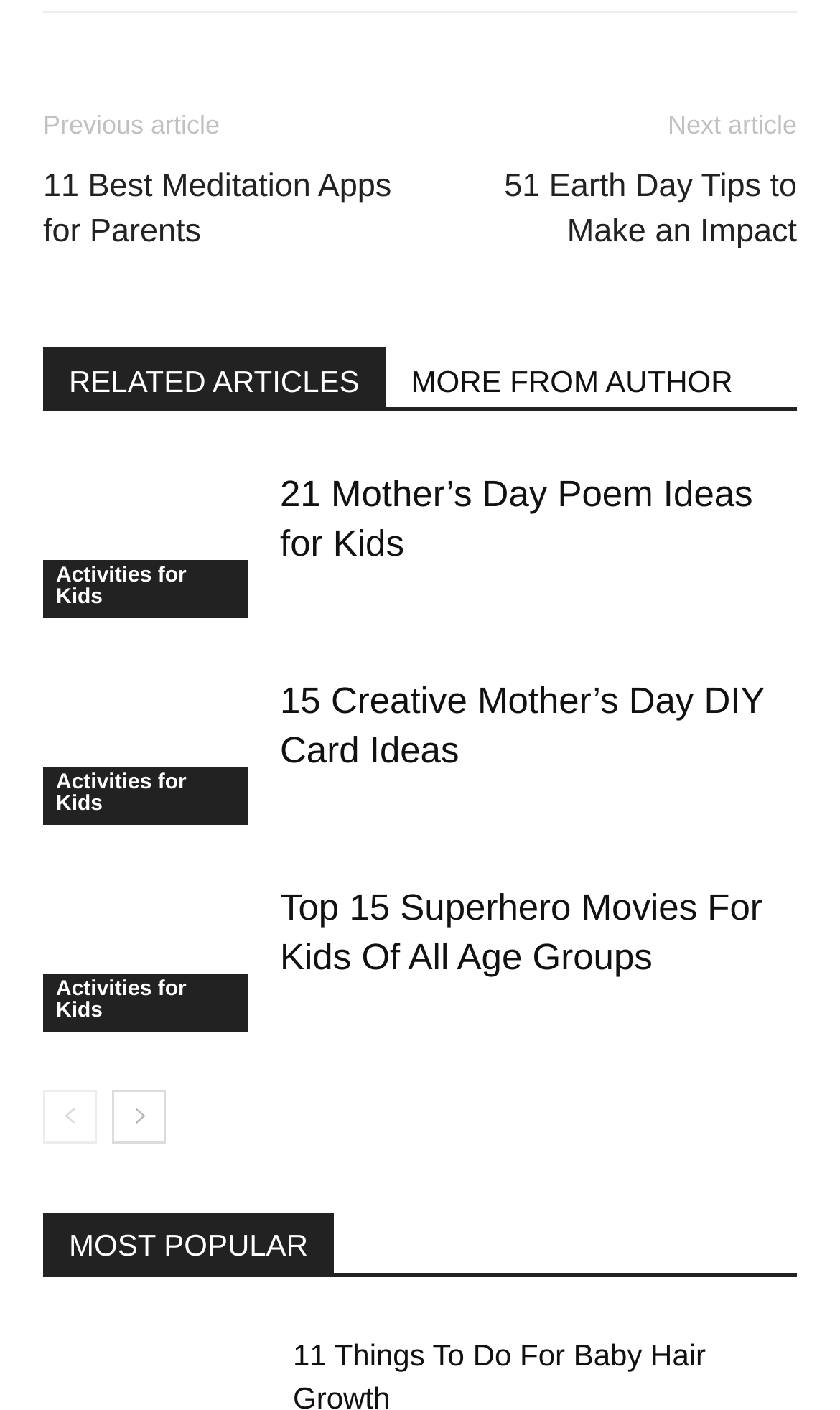How many links are there on the webpage?
Please provide a single word or phrase as your answer based on the image.

14